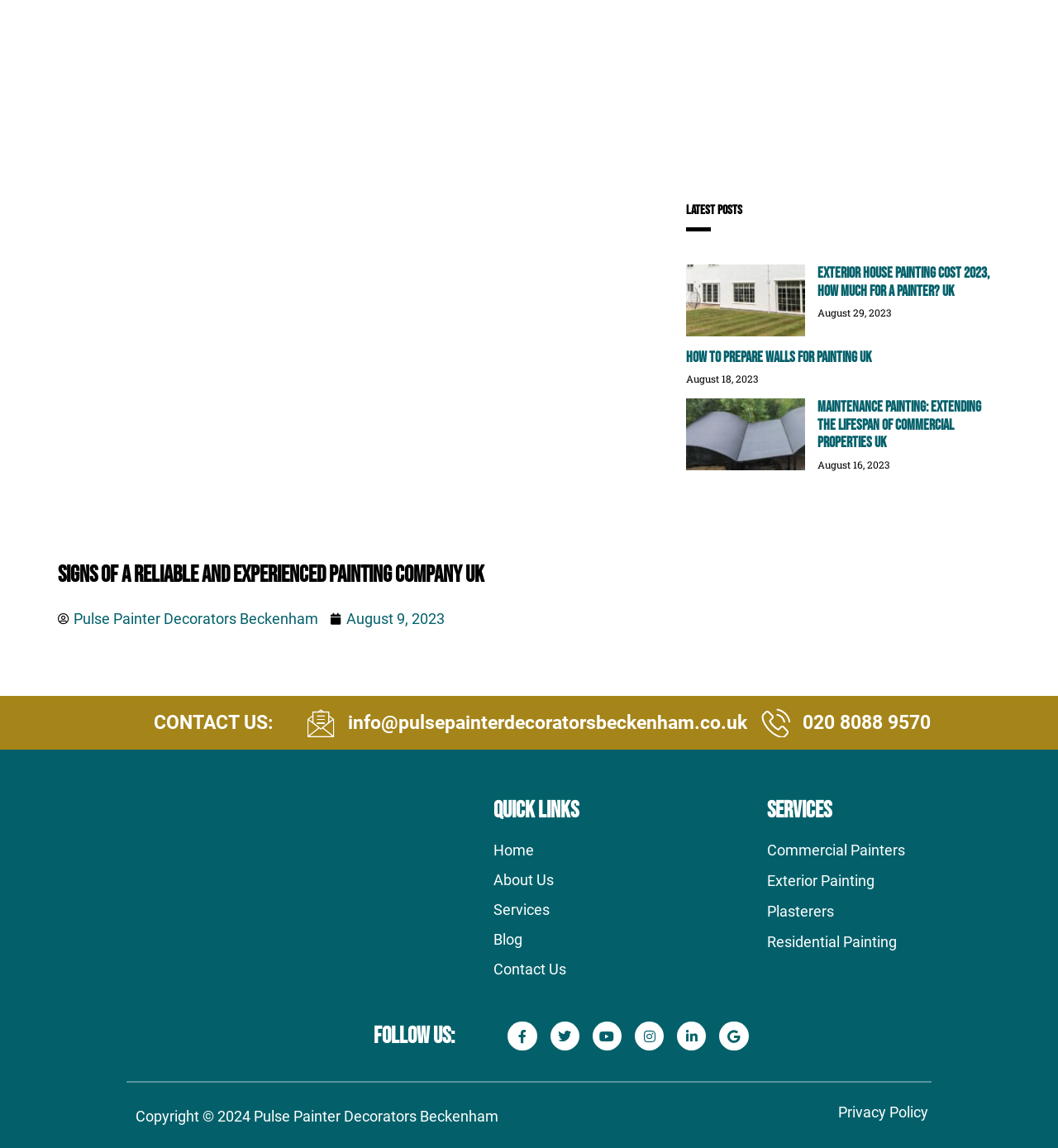What is the copyright year of the website?
Use the image to give a comprehensive and detailed response to the question.

The copyright year can be found at the bottom of the webpage, where it says 'Copyright © 2024 Pulse Painter Decorators Beckenham'.